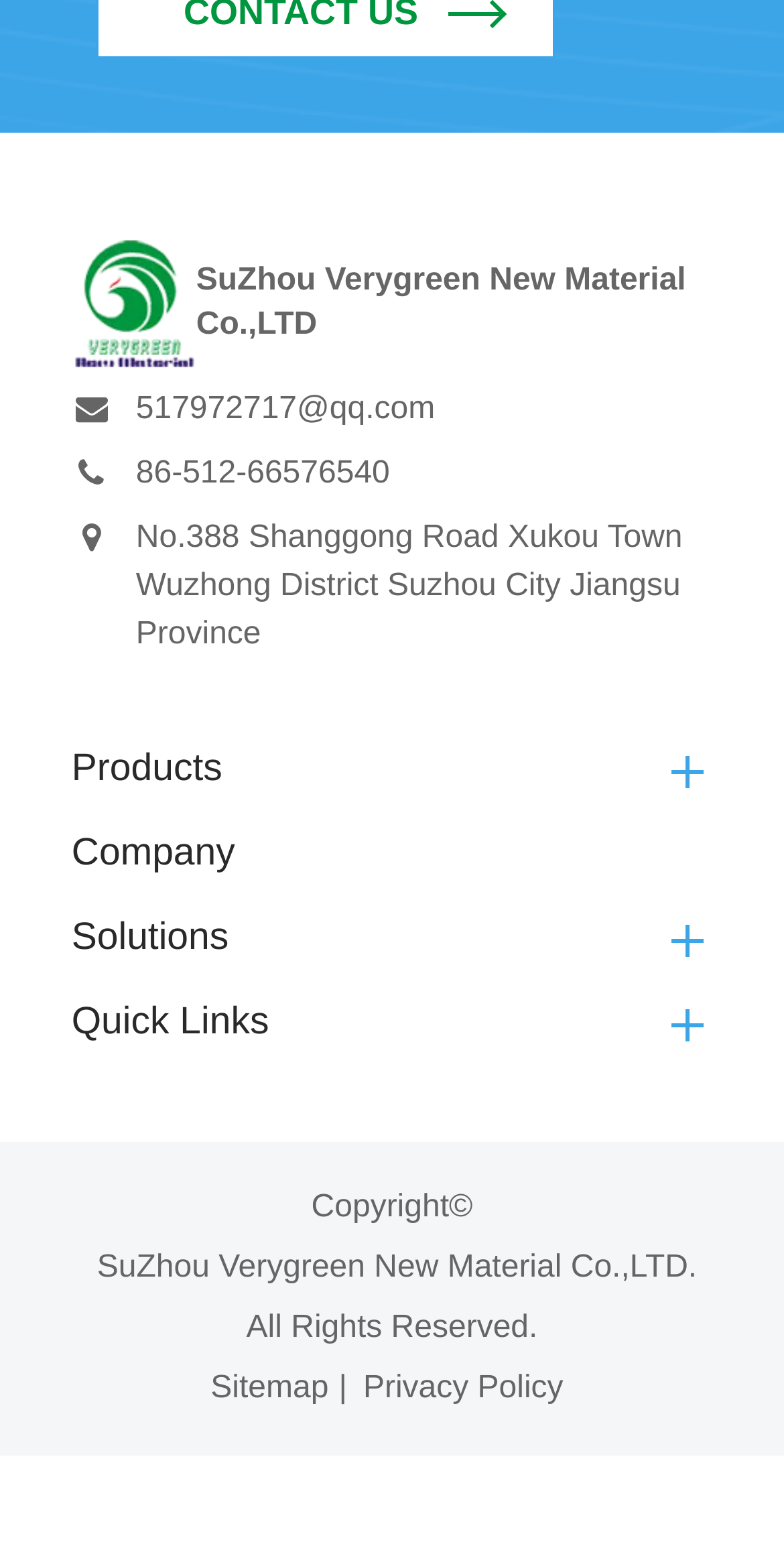Can you find the bounding box coordinates for the element that needs to be clicked to execute this instruction: "go to sitemap"? The coordinates should be given as four float numbers between 0 and 1, i.e., [left, top, right, bottom].

[0.269, 0.88, 0.432, 0.919]